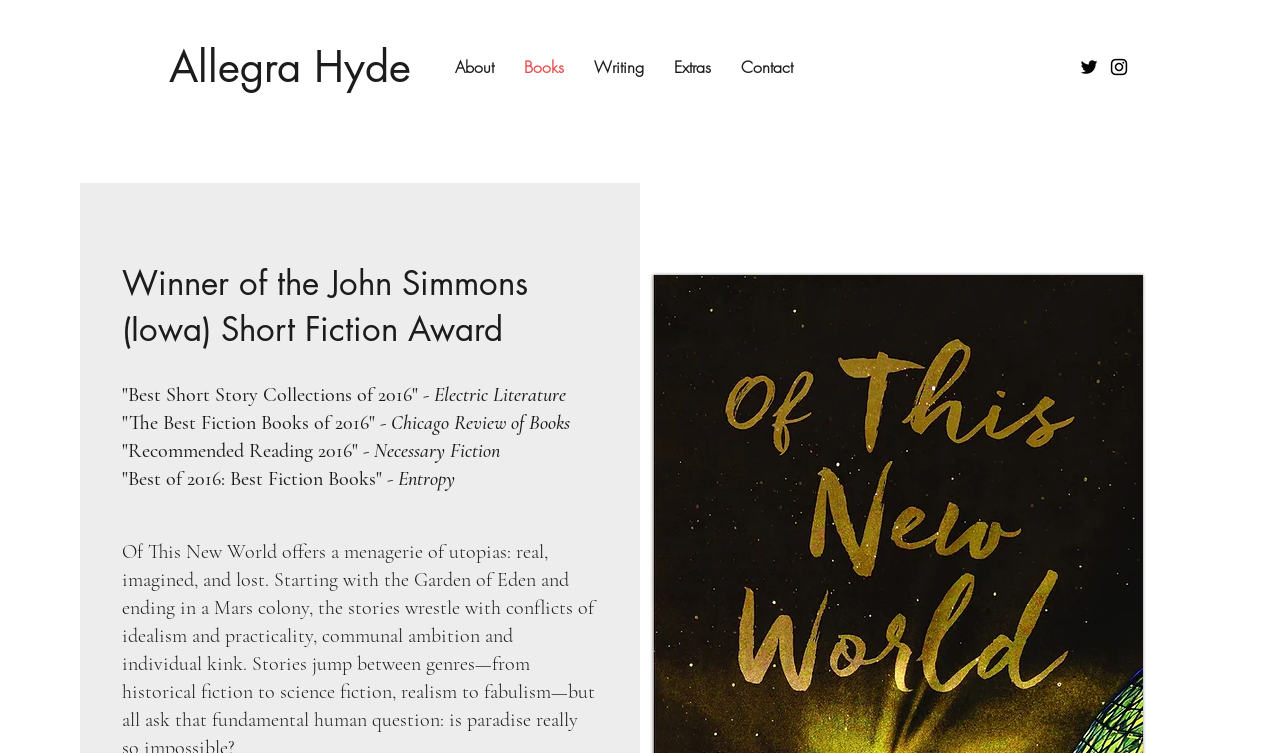Locate the bounding box coordinates of the element that should be clicked to execute the following instruction: "Explore the Books section".

[0.398, 0.073, 0.452, 0.106]